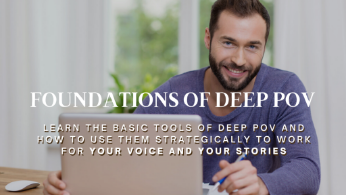What is the tone of the workspace in the image?
Using the image as a reference, deliver a detailed and thorough answer to the question.

The soft and blurred background behind the man creates a warm and welcoming atmosphere, suggesting a relaxed and inviting workspace that fosters creativity and learning.